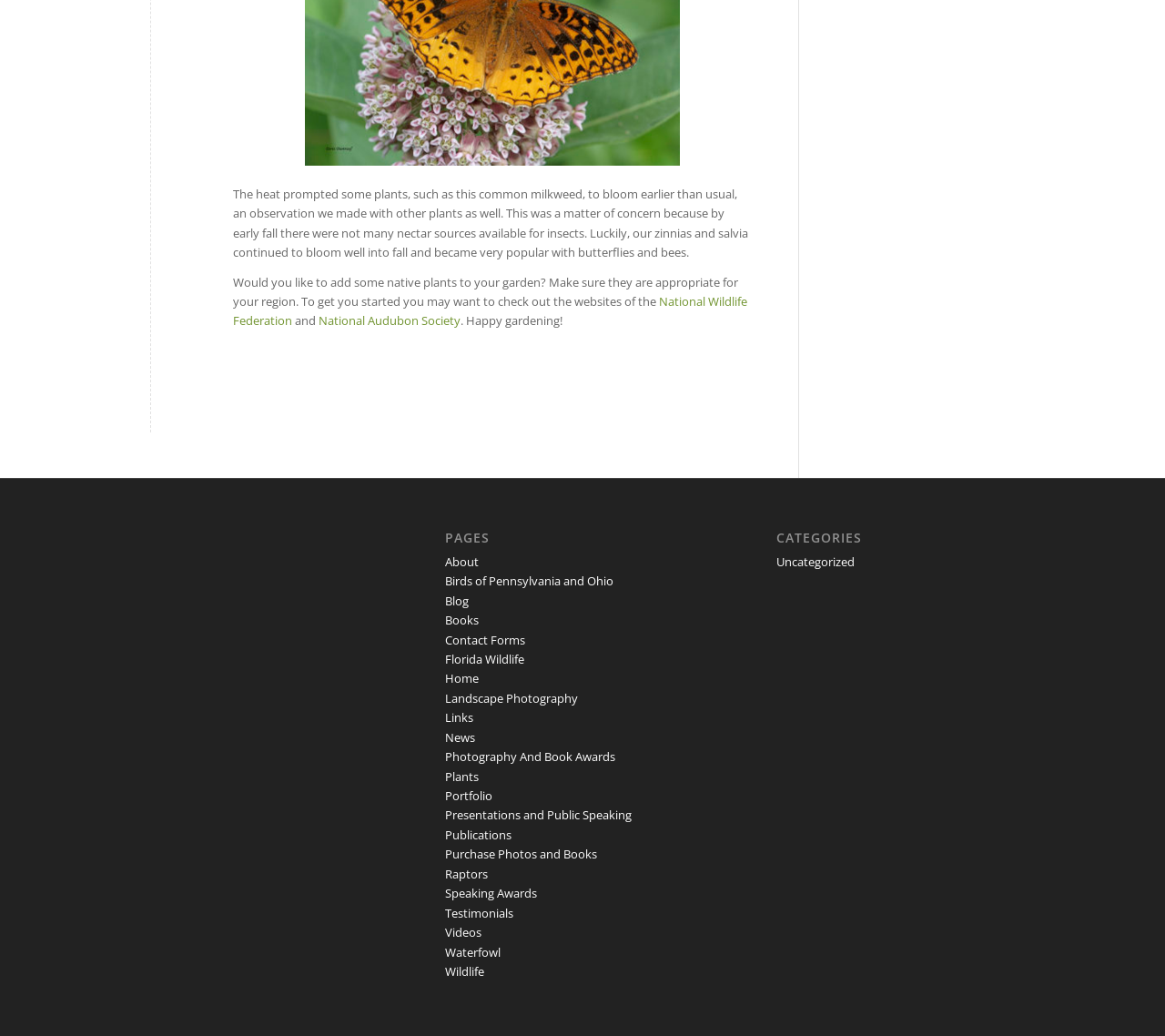What is the last link under the 'PAGES' heading?
Answer the question with just one word or phrase using the image.

Wildlife